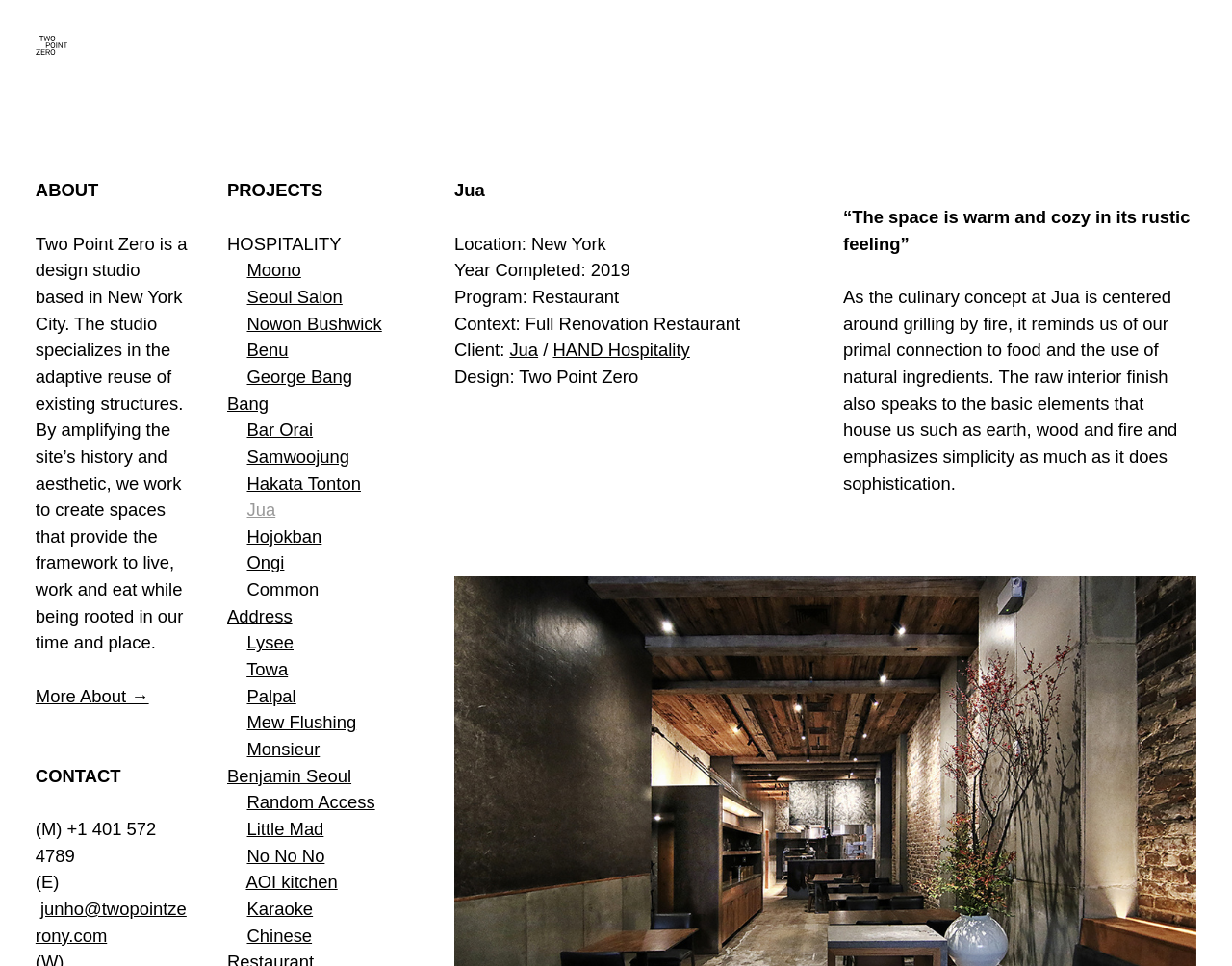Where is the Jua restaurant located?
Look at the screenshot and provide an in-depth answer.

The location of the Jua restaurant can be found in the project details section, where it is stated that the location is New York.